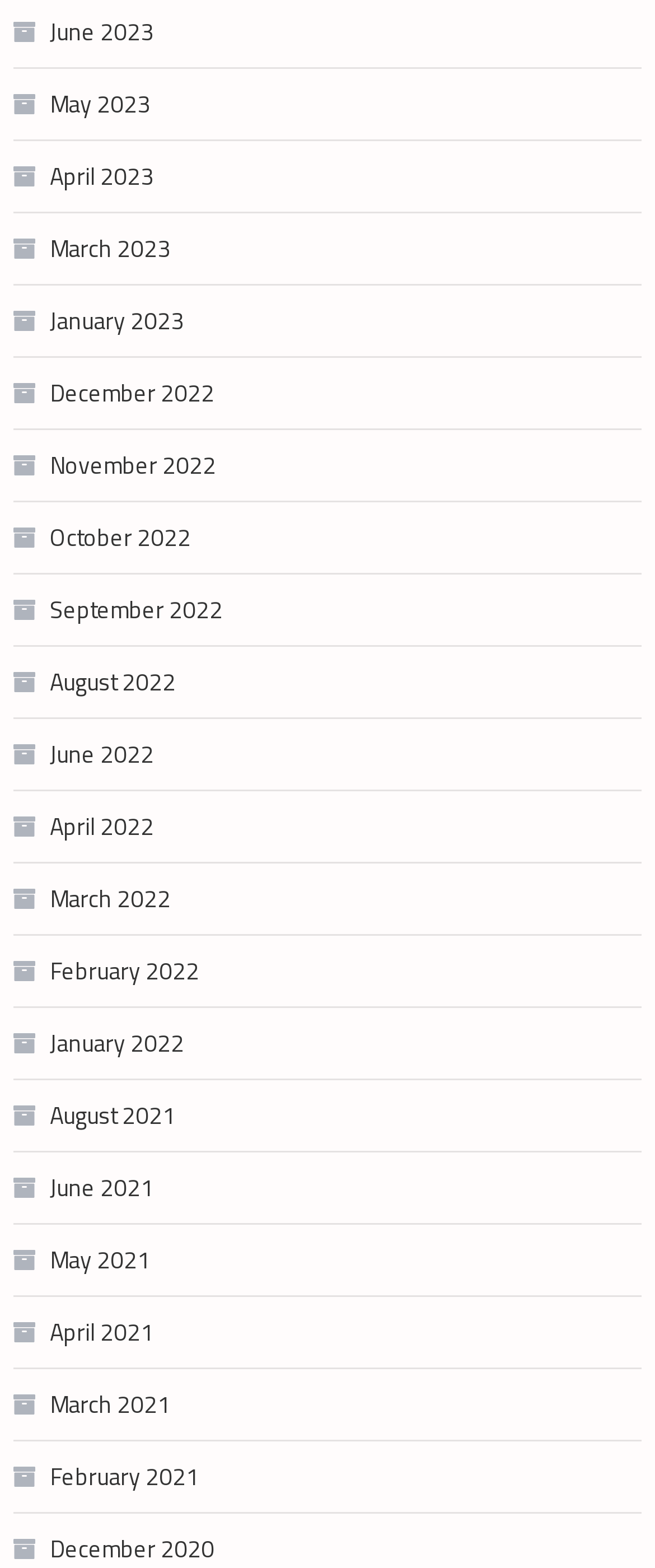Identify the bounding box coordinates of the clickable region necessary to fulfill the following instruction: "View April 2022". The bounding box coordinates should be four float numbers between 0 and 1, i.e., [left, top, right, bottom].

[0.02, 0.51, 0.235, 0.544]